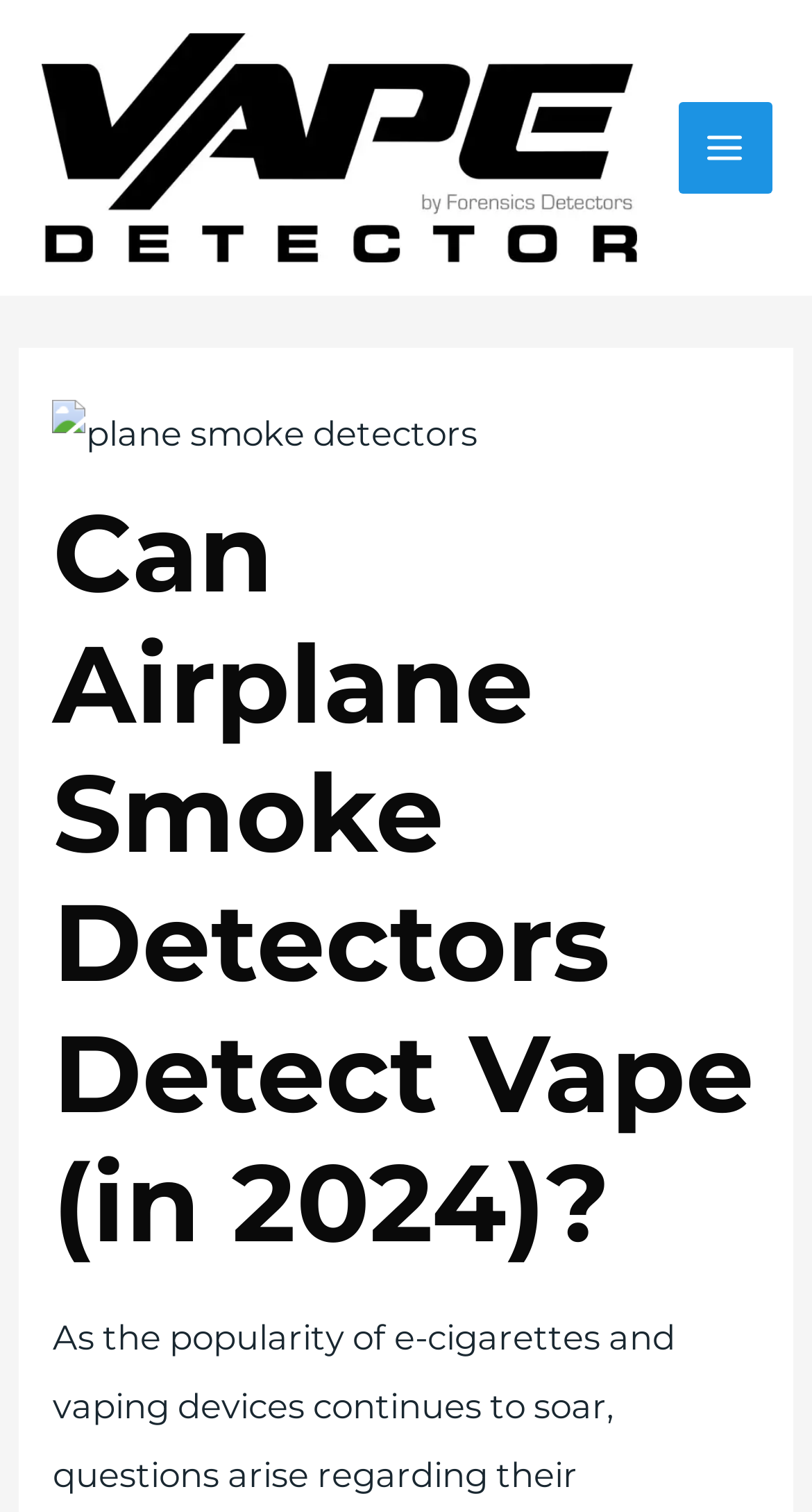Please determine the bounding box coordinates for the UI element described as: "MENU".

None